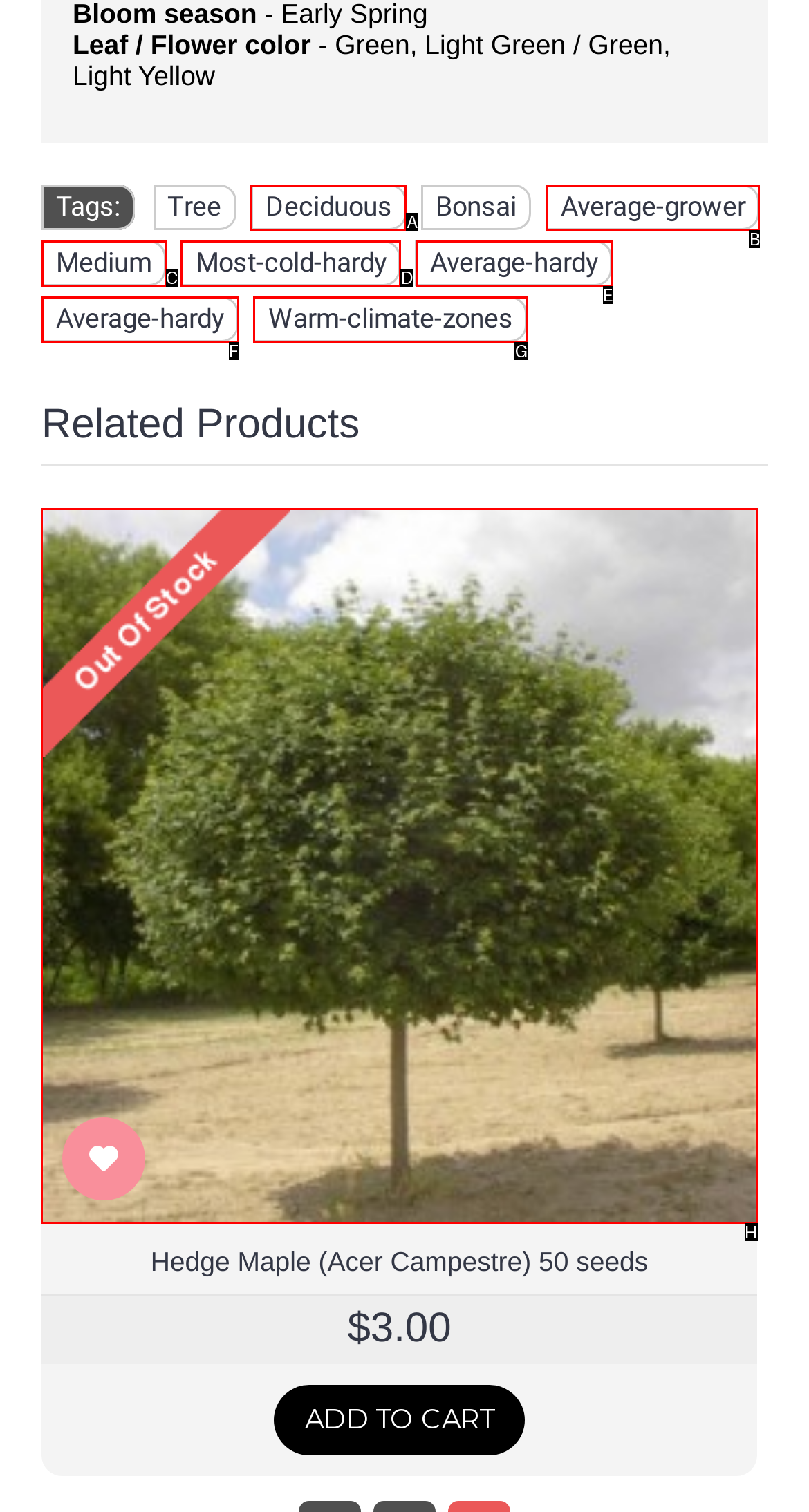Determine the correct UI element to click for this instruction: View the 'Hedge Maple (Acer Campestre) 50 seeds' product. Respond with the letter of the chosen element.

H